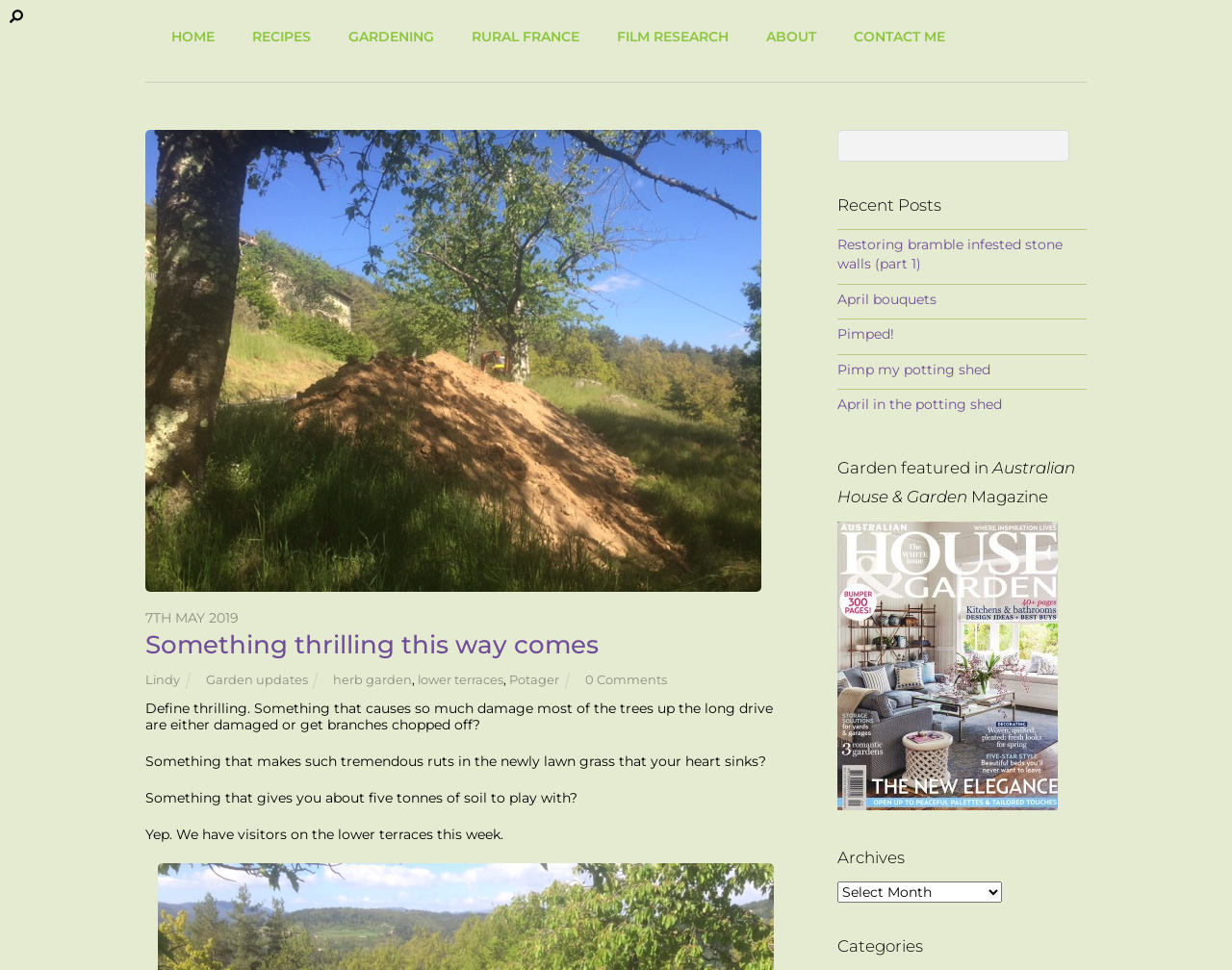Identify and extract the main heading from the webpage.

Something thrilling this way comes